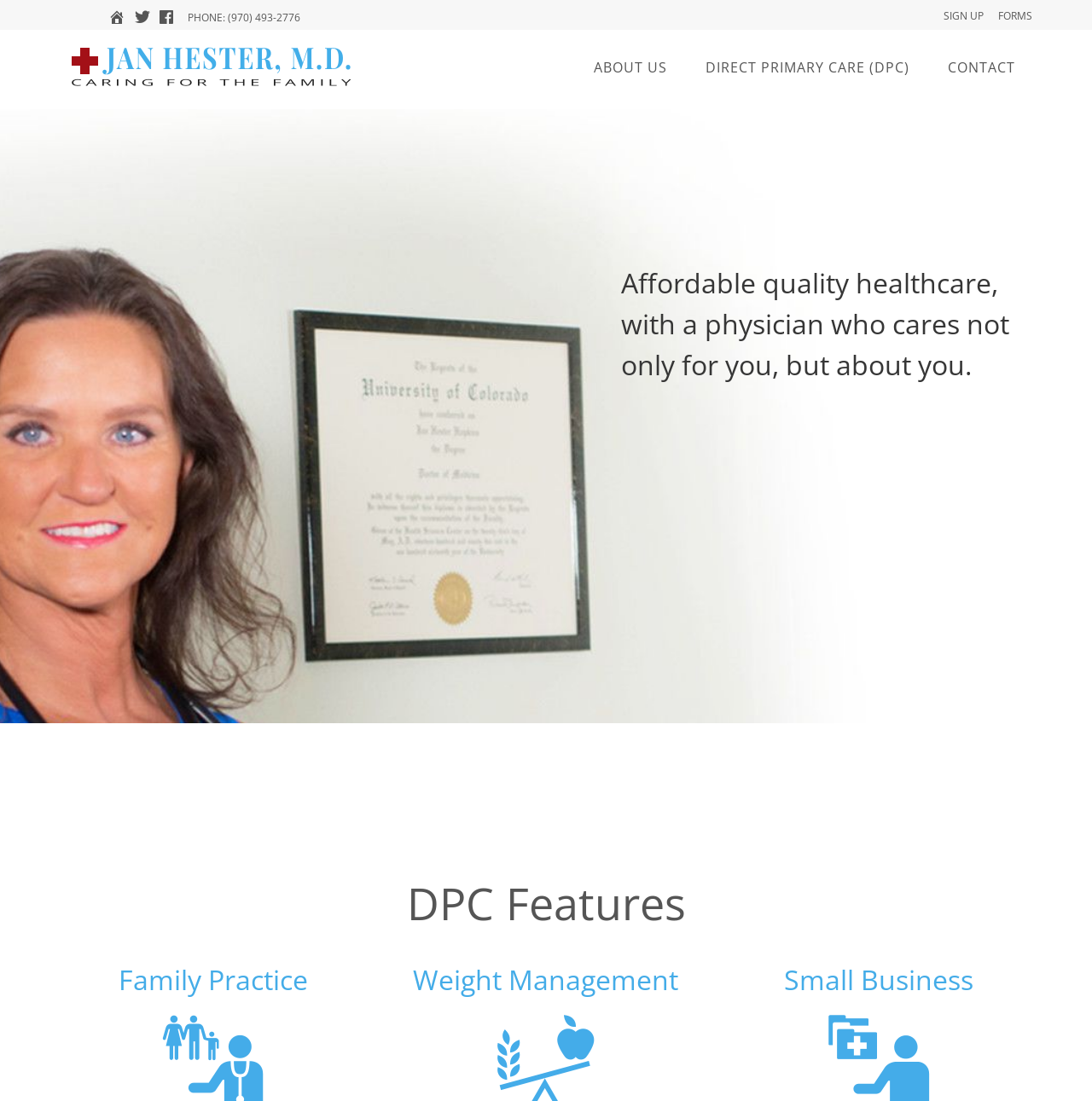Please predict the bounding box coordinates (top-left x, top-left y, bottom-right x, bottom-right y) for the UI element in the screenshot that fits the description: About Us

[0.528, 0.027, 0.627, 0.096]